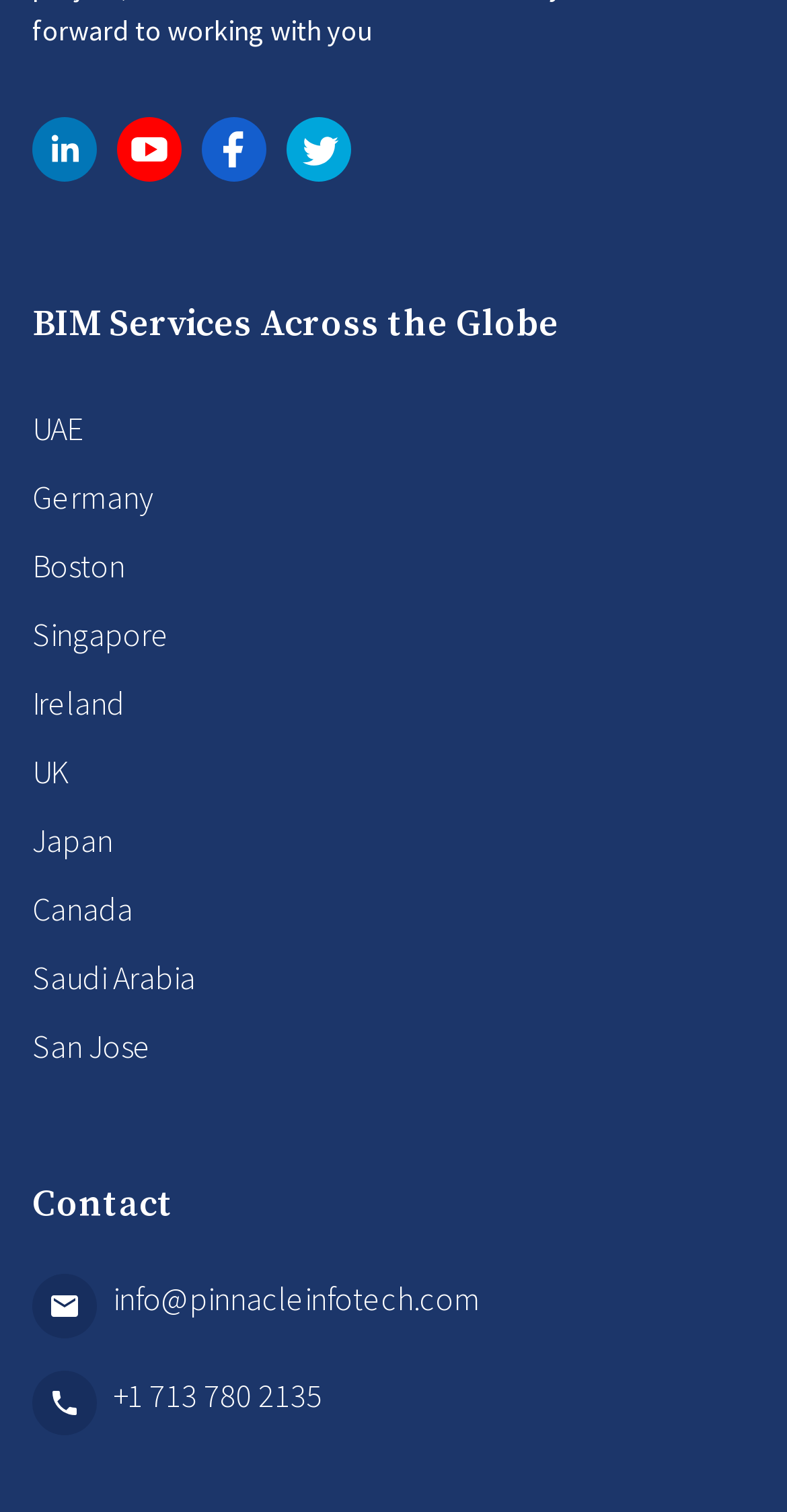Please locate the bounding box coordinates of the element's region that needs to be clicked to follow the instruction: "view contact information". The bounding box coordinates should be provided as four float numbers between 0 and 1, i.e., [left, top, right, bottom].

[0.041, 0.778, 0.959, 0.816]